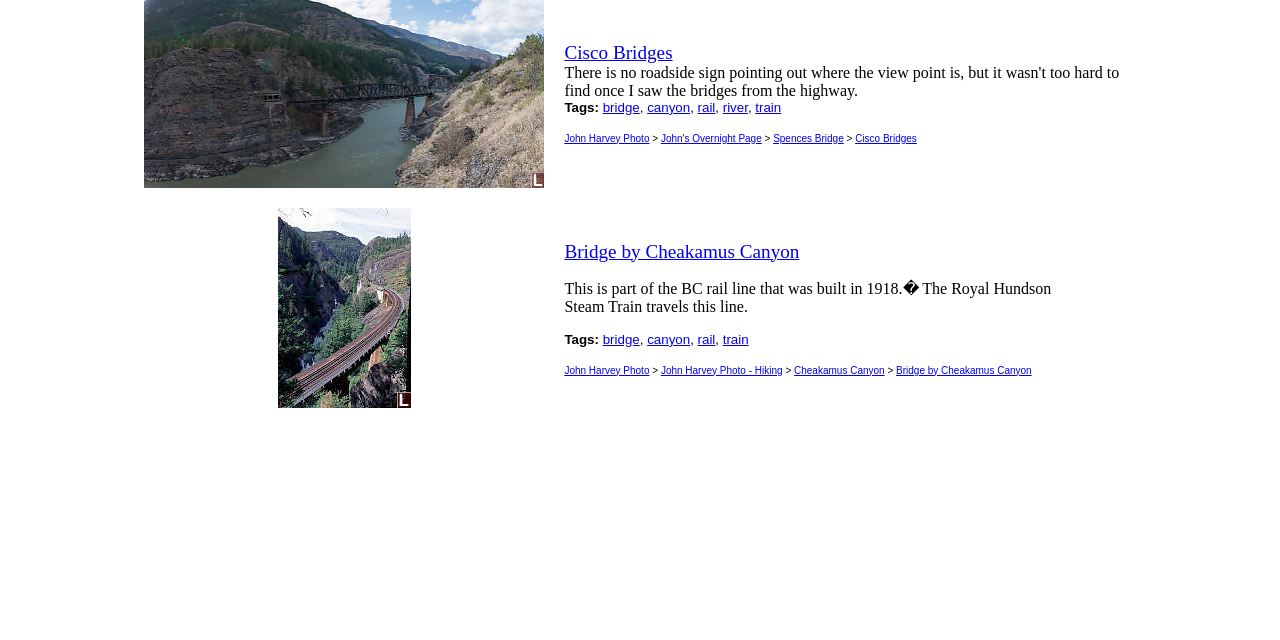Please provide the bounding box coordinates for the UI element as described: "John Harvey Photo - Hiking". The coordinates must be four floats between 0 and 1, represented as [left, top, right, bottom].

[0.516, 0.57, 0.611, 0.587]